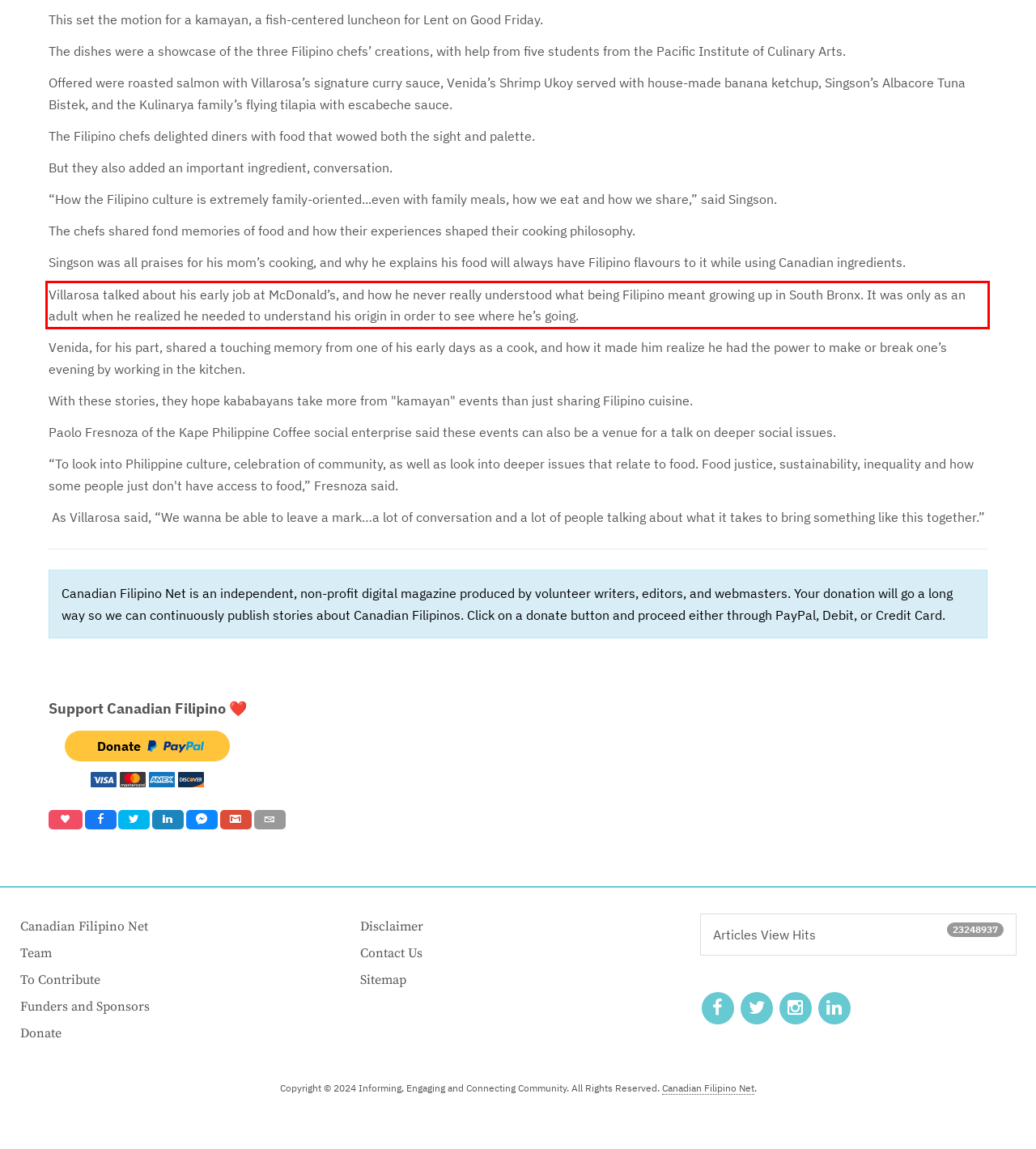Please perform OCR on the UI element surrounded by the red bounding box in the given webpage screenshot and extract its text content.

Villarosa talked about his early job at McDonald’s, and how he never really understood what being Filipino meant growing up in South Bronx. It was only as an adult when he realized he needed to understand his origin in order to see where he’s going.